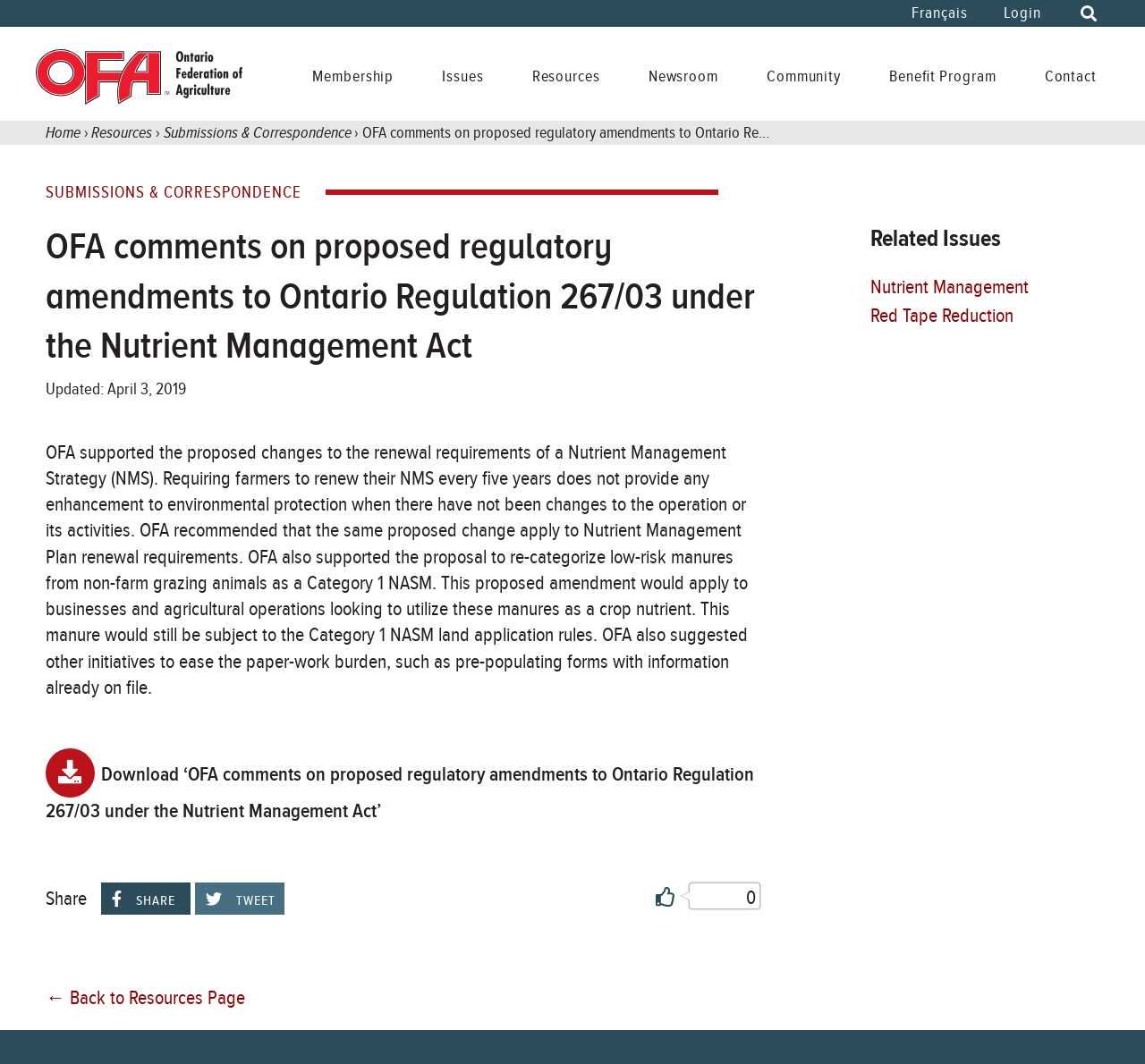How often does the webpage suggest farmers should renew their NMS?
Look at the image and construct a detailed response to the question.

I found the answer by reading the main content of the webpage, which states that 'Requiring farmers to renew their NMS every five years does not provide any enhancement to environmental protection when there have not been changes to the operation or its activities.' This implies that the webpage does not support the idea of renewing NMS every five years.